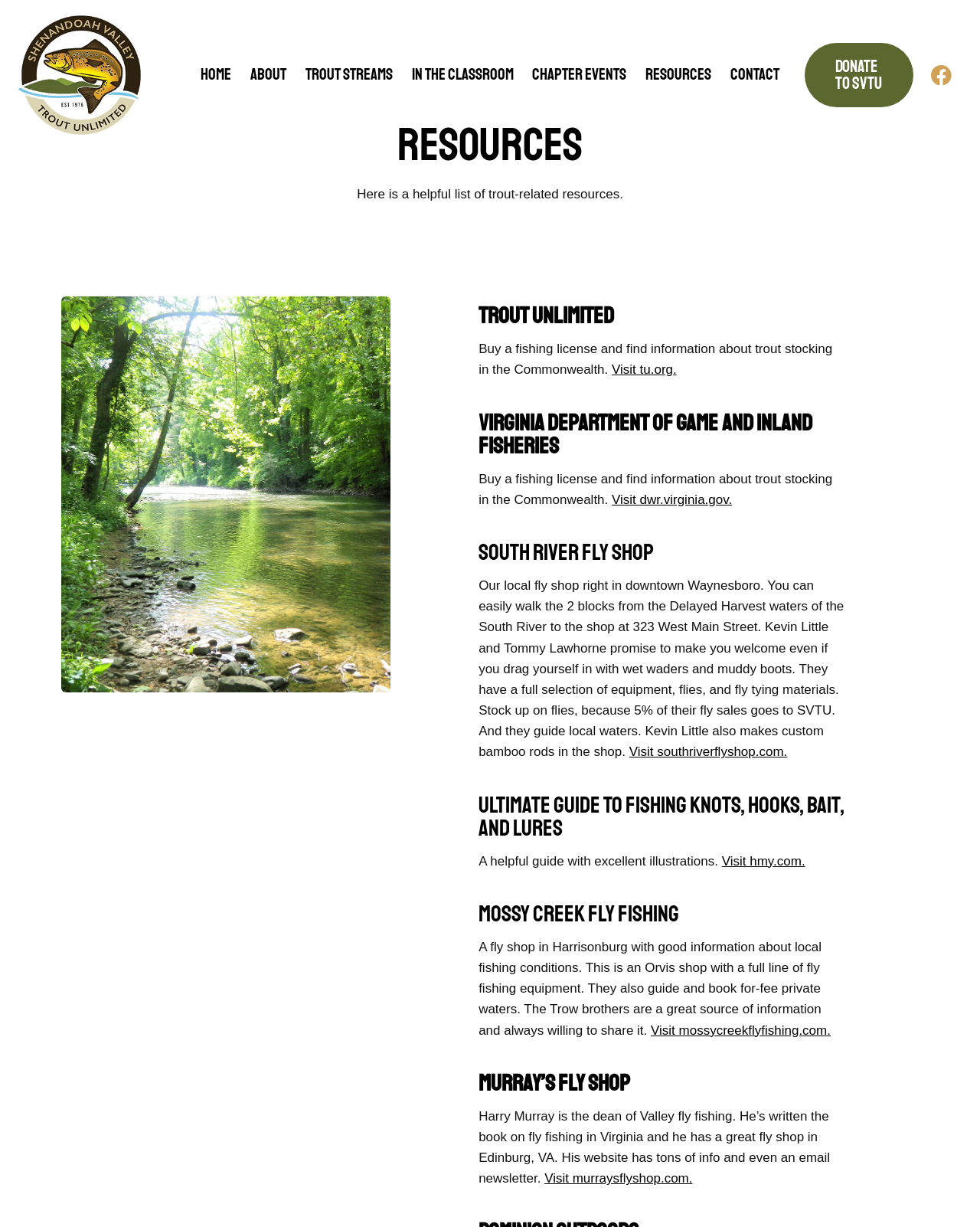How many trout-related resources are listed on the webpage?
Please answer the question as detailed as possible.

I counted the number of resources listed on the webpage, which are 'Trout Unlimited', 'Virginia Department Of Game And Inland Fisheries', 'South River Fly Shop', 'Ultimate Guide To Fishing Knots, Hooks, Bait, And Lures', 'Mossy Creek Fly Fishing', and 'Murray’s Fly Shop', and found that there are 6 resources in total.